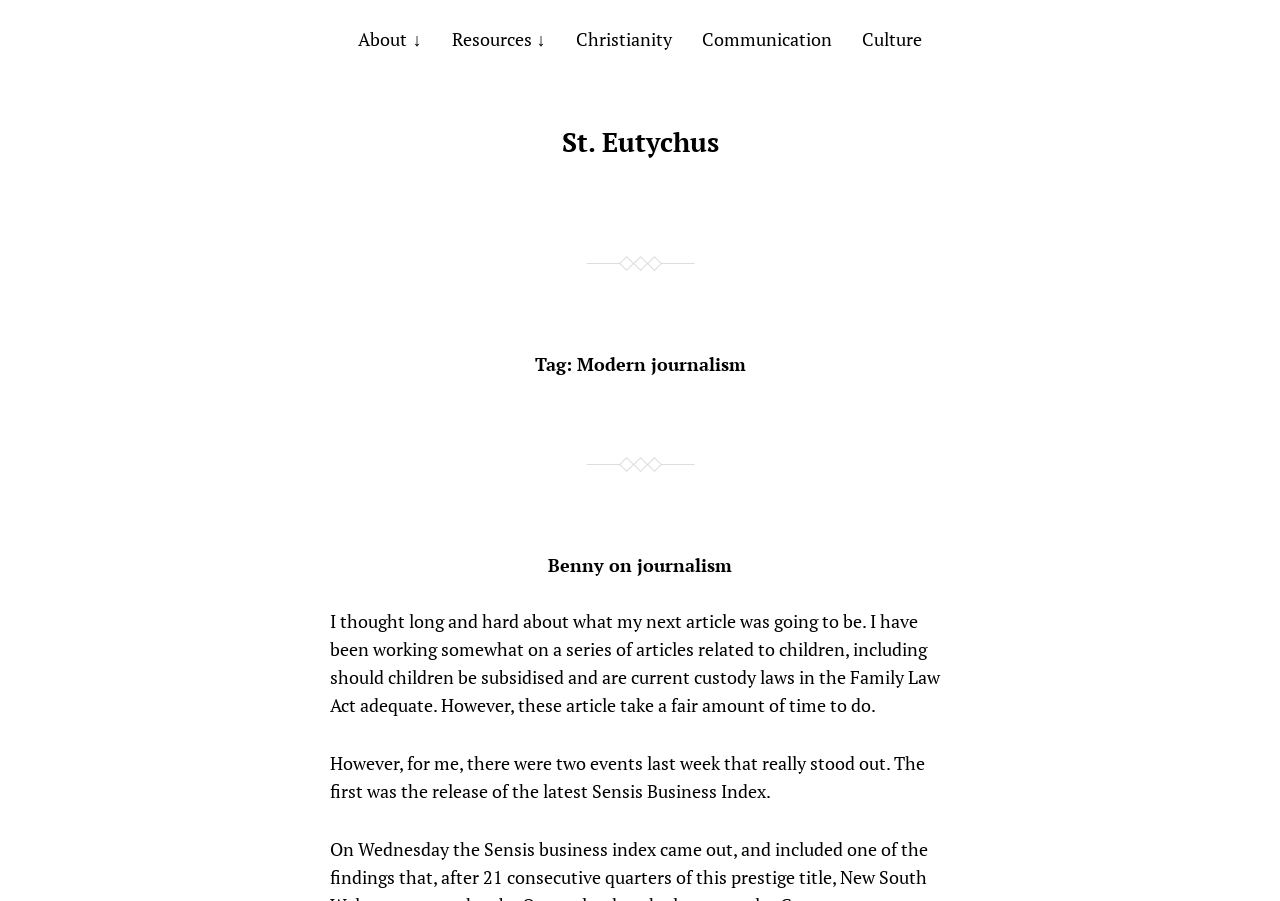Ascertain the bounding box coordinates for the UI element detailed here: "Culture". The coordinates should be provided as [left, top, right, bottom] with each value being a float between 0 and 1.

[0.673, 0.03, 0.72, 0.057]